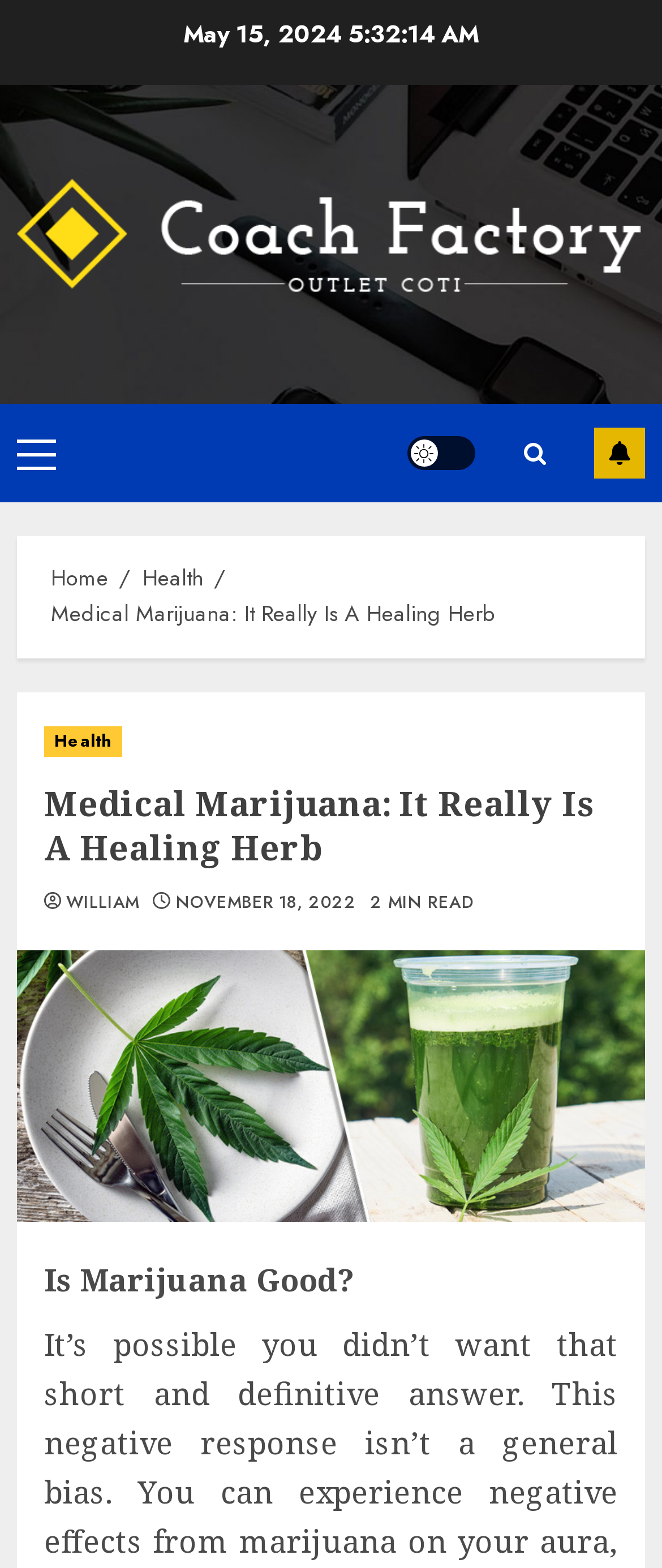Respond to the question below with a single word or phrase: What is the category of the article?

Health